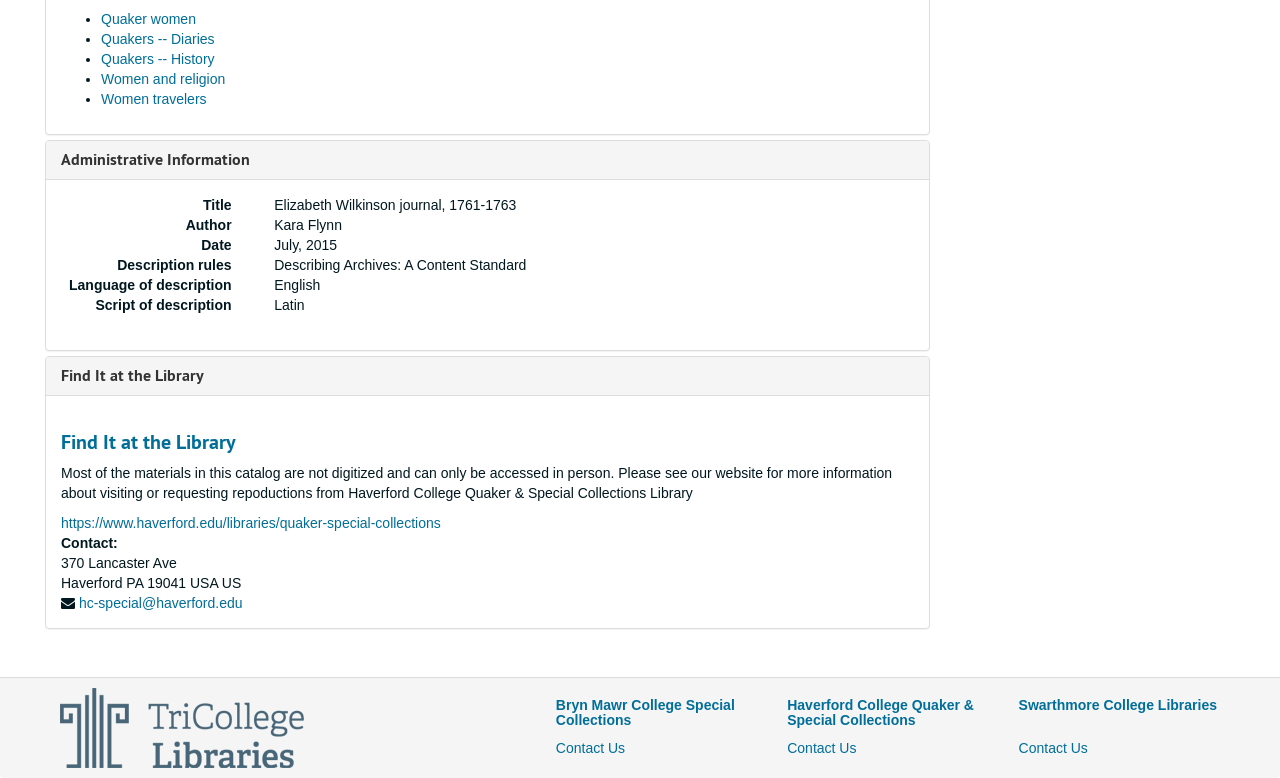What is the language of the journal's description?
Kindly answer the question with as much detail as you can.

The language of the journal's description can be found in the 'Administrative Information' section, under the 'Language of description' description list term, which is 'English'.